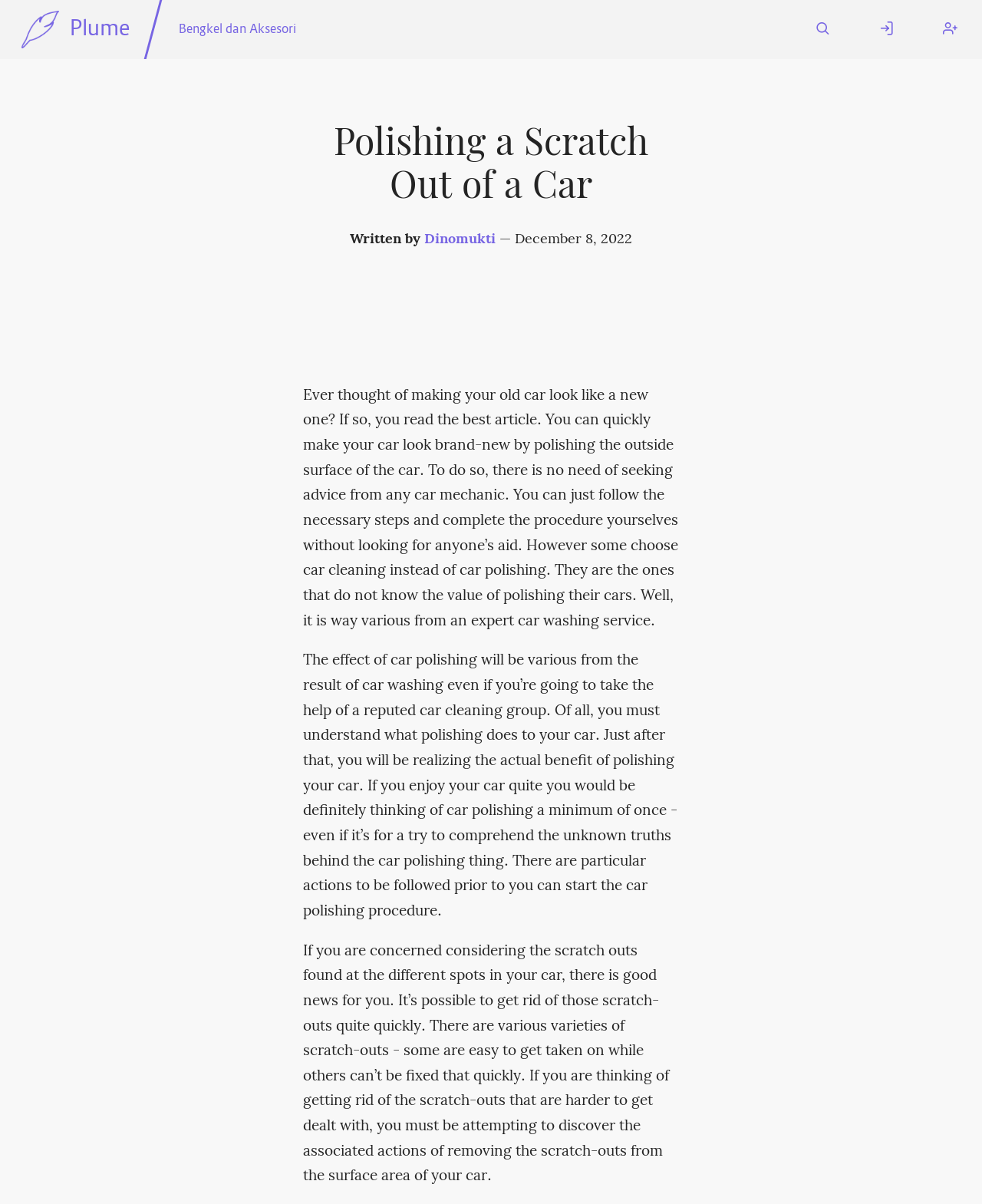Summarize the webpage comprehensively, mentioning all visible components.

This webpage is about polishing a scratch out of a car. At the top, there is a vertical menu with several links, including "Plume", "Bengkel dan Aksesori", "Search", "Log In", and "Register". The "Plume" link has an associated image. 

Below the menu, there is a header section with a heading that reads "Polishing a Scratch Out of a Car". This heading is followed by the author's name, "Dinomukti", and the date "December 8, 2022". 

The main content of the webpage is divided into three paragraphs. The first paragraph discusses the benefits of polishing a car's exterior surface to make it look brand new. The second paragraph explains the difference between car polishing and car washing, and the importance of understanding what polishing does to a car. The third paragraph talks about removing scratch-outs from a car's surface, mentioning that there are various types of scratch-outs, some of which are easy to fix while others are harder to deal with.